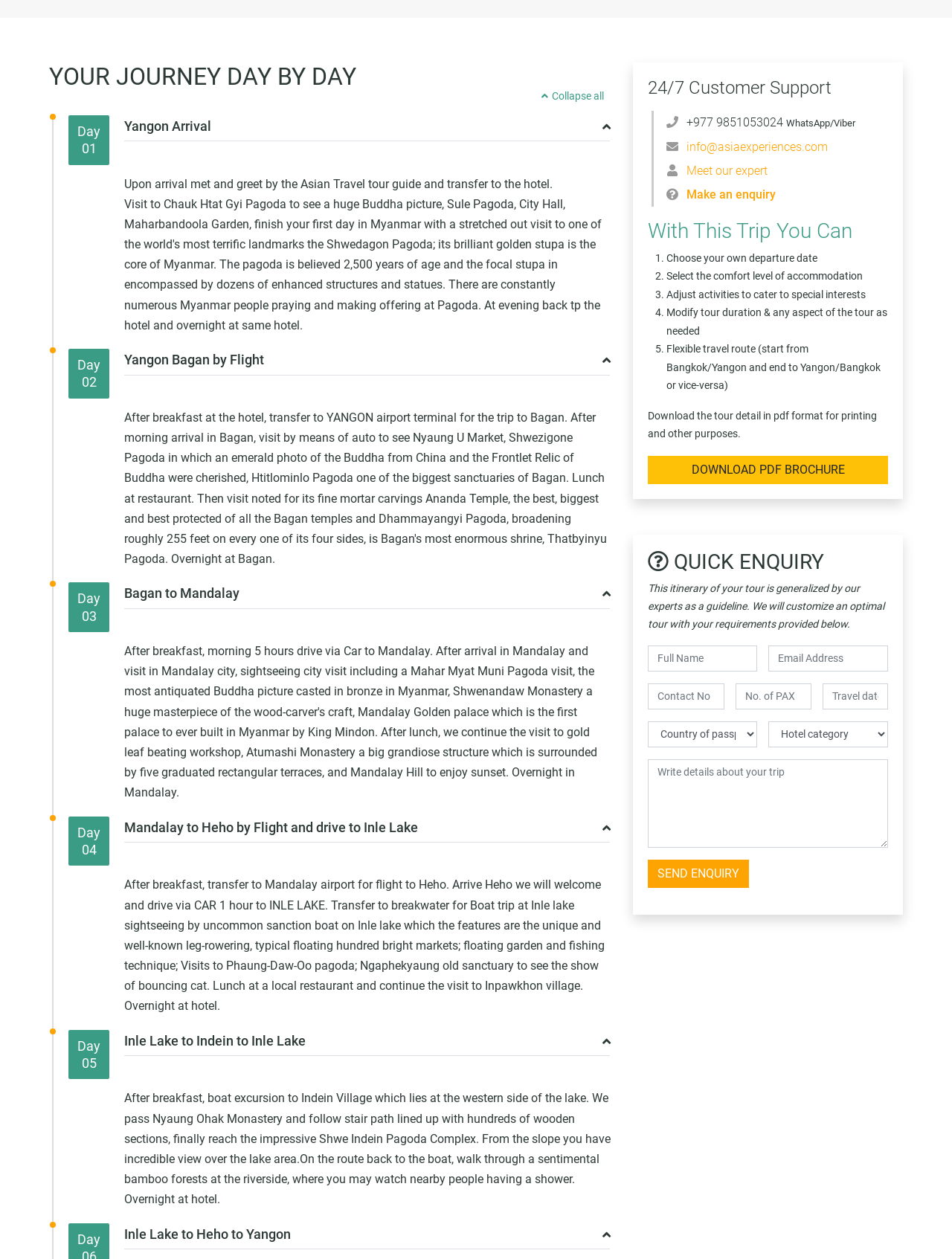Determine the bounding box coordinates for the UI element with the following description: "info@asiaexperiences.com". The coordinates should be four float numbers between 0 and 1, represented as [left, top, right, bottom].

[0.721, 0.111, 0.87, 0.122]